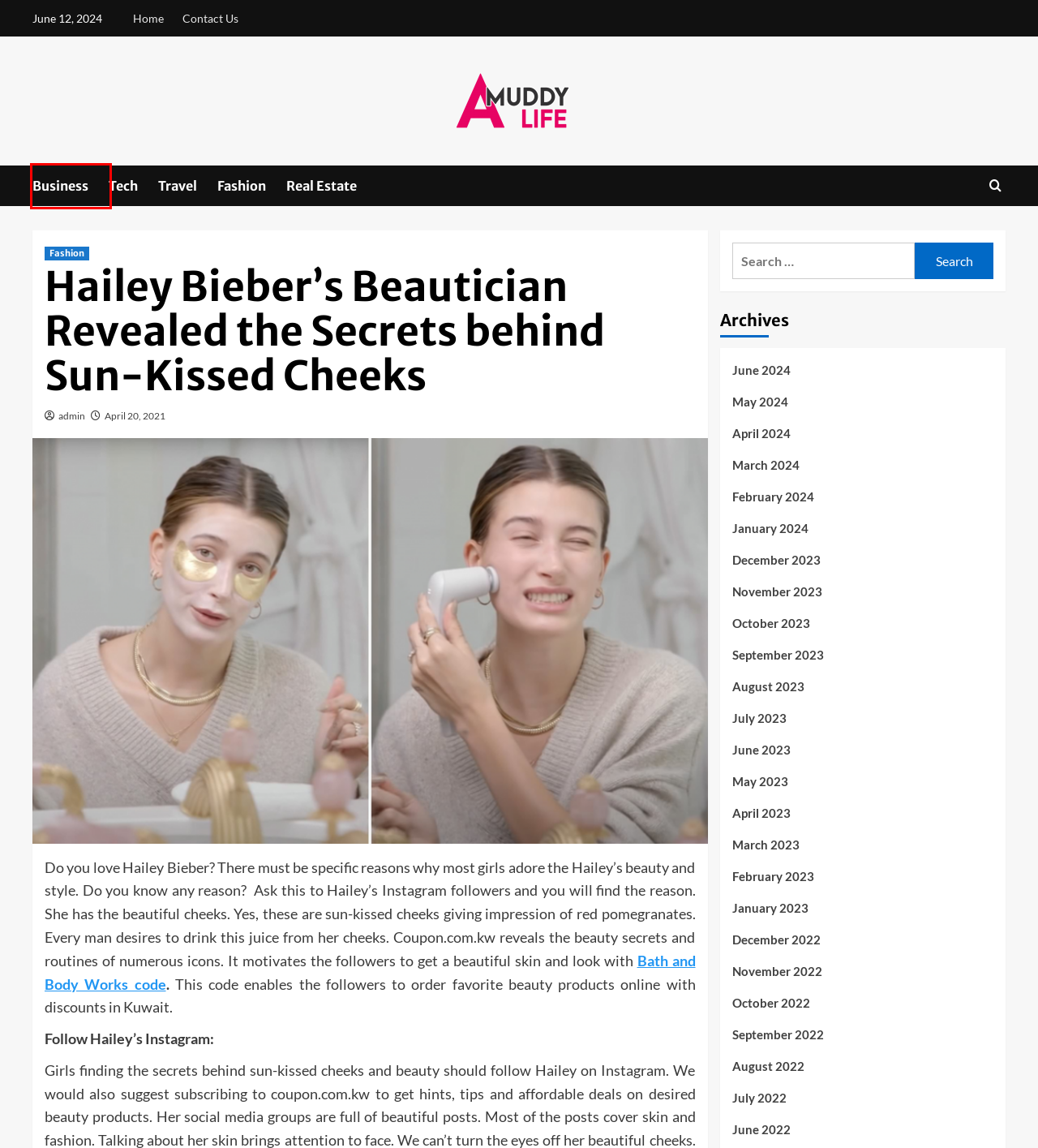Given a screenshot of a webpage with a red bounding box, please pick the webpage description that best fits the new webpage after clicking the element inside the bounding box. Here are the candidates:
A. December 2023 - A Muddy Life
B. Tech Archives - A Muddy Life
C. October 2023 - A Muddy Life
D. February 2023 - A Muddy Life
E. Business Archives - A Muddy Life
F. April 2021 - A Muddy Life
G. August 2023 - A Muddy Life
H. October 2022 - A Muddy Life

E